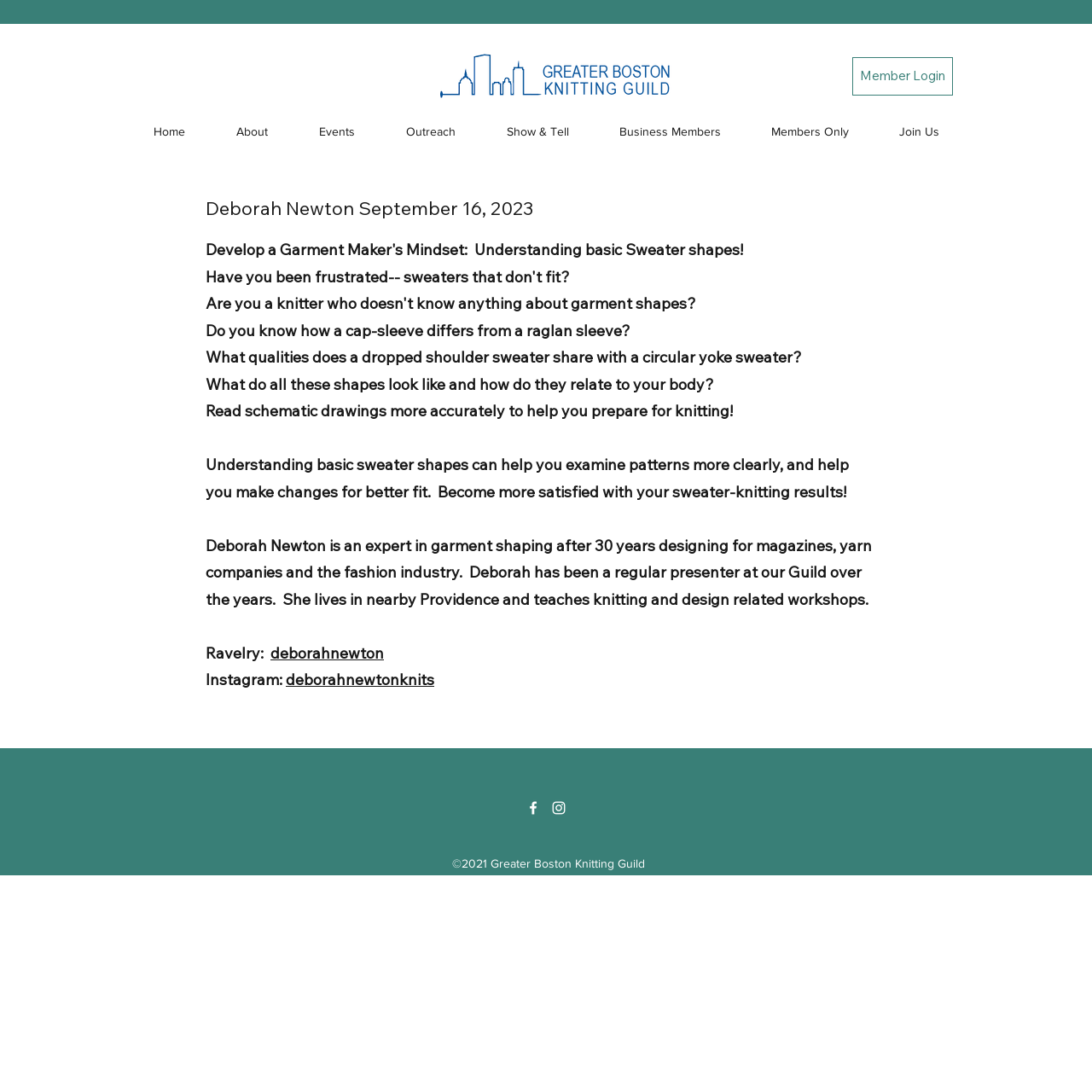What is the event about?
Look at the image and respond to the question as thoroughly as possible.

The event is about understanding basic sweater shapes, which can help examine patterns more clearly and make changes for better fit. This is indicated by the text on the webpage, which mentions 'Do you know how a cap-sleeve differs from a raglan sleeve?' and 'What qualities does a dropped shoulder sweater share with a circular yoke sweater?'.